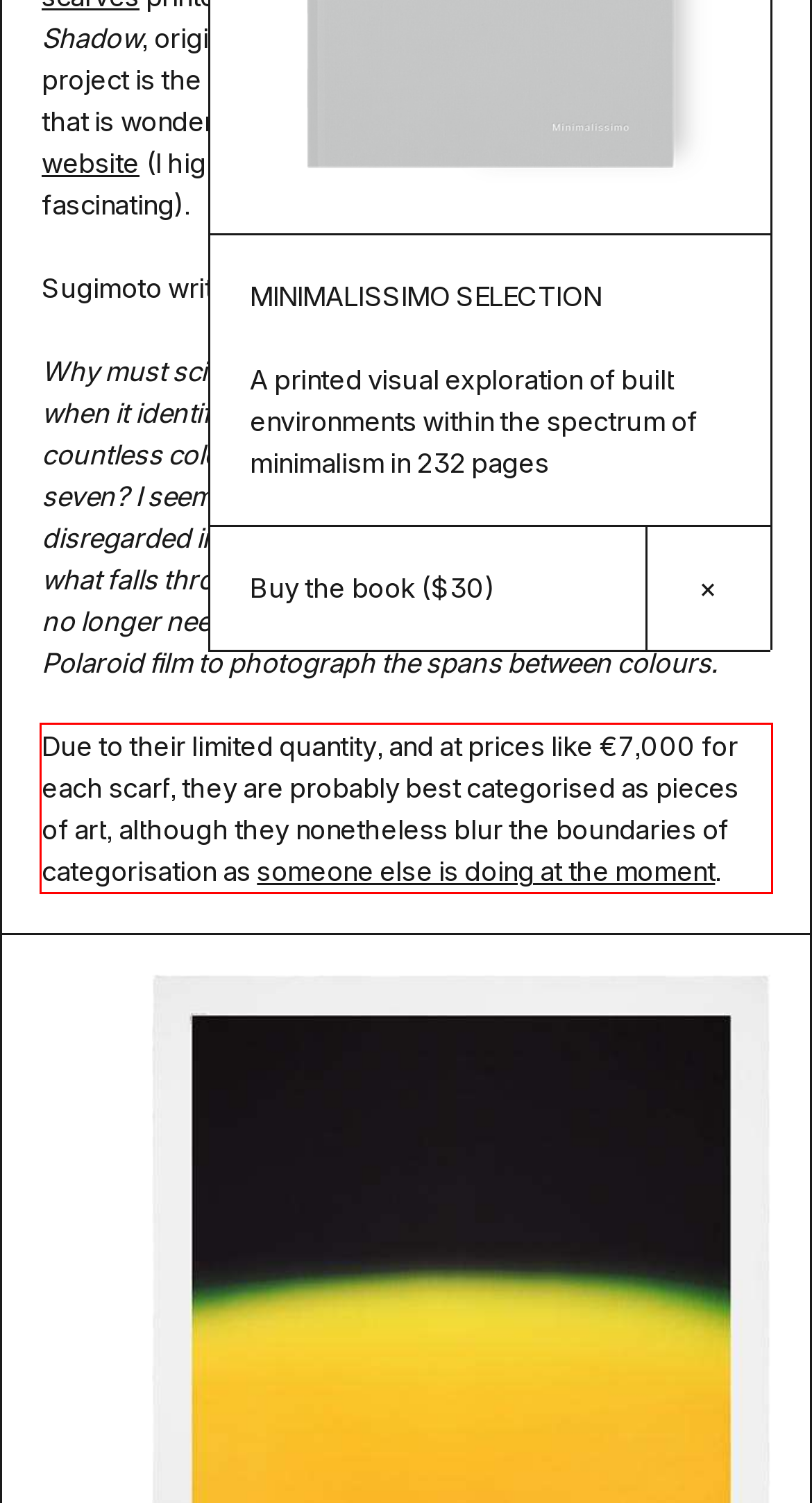Please take the screenshot of the webpage, find the red bounding box, and generate the text content that is within this red bounding box.

Due to their limited quantity, and at prices like €7,000 for each scarf, they are probably best categorised as pieces of art, although they nonetheless blur the boundaries of categorisation as someone else is doing at the moment.